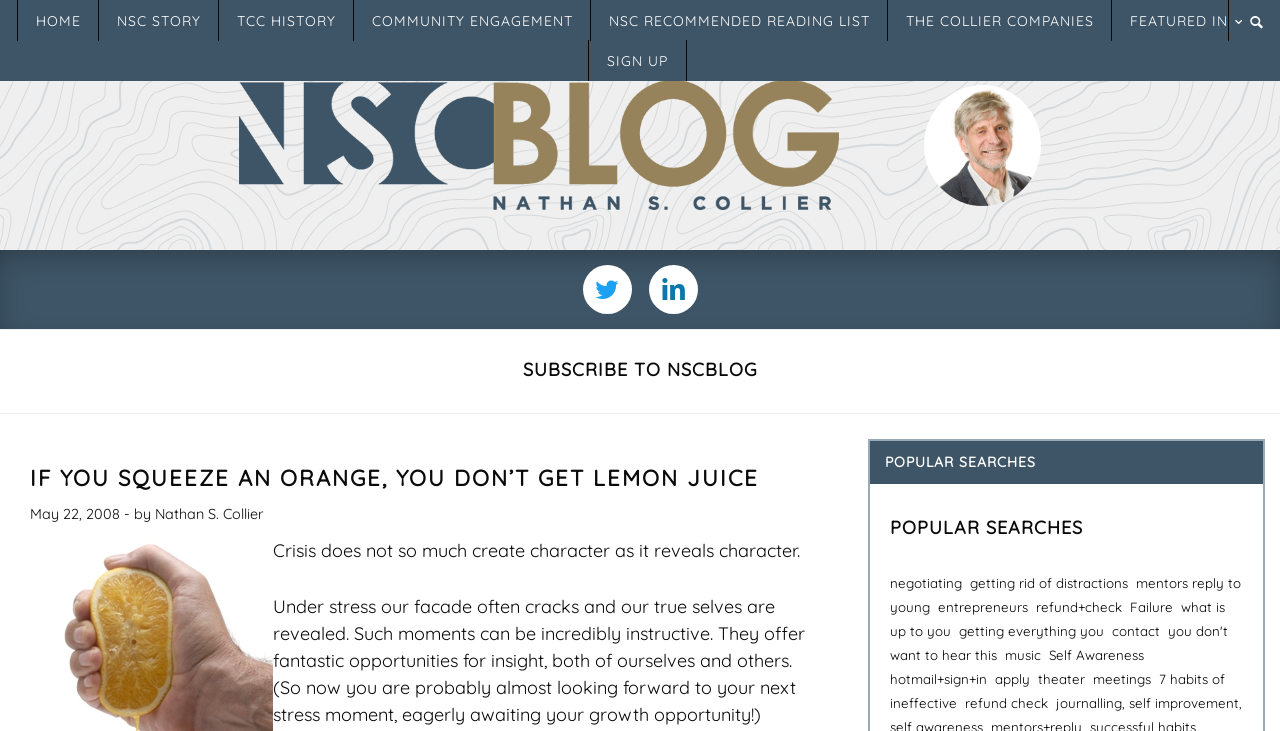Please mark the clickable region by giving the bounding box coordinates needed to complete this instruction: "Click on the 'negotiating' link".

[0.696, 0.787, 0.752, 0.809]